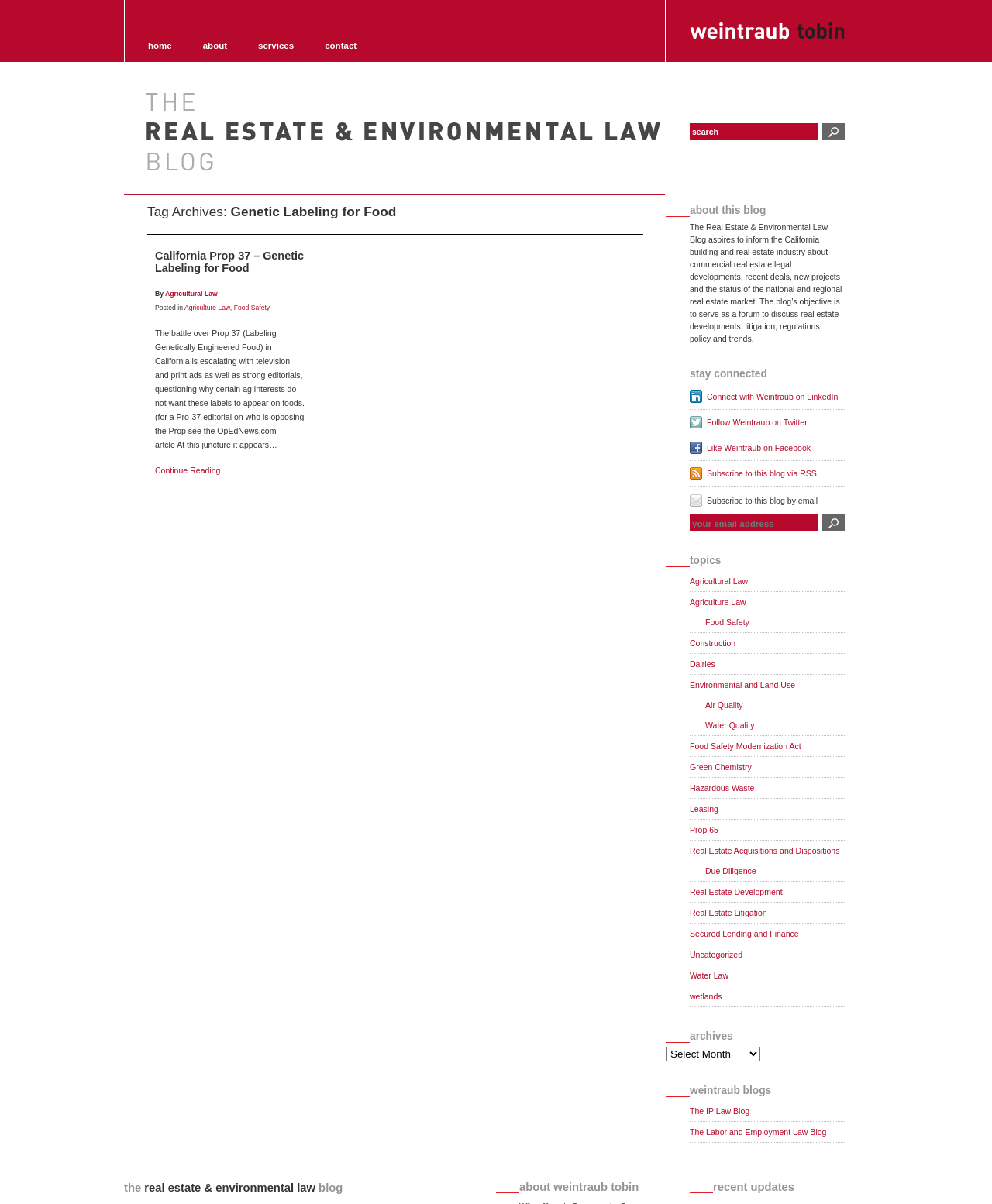Please identify the bounding box coordinates of where to click in order to follow the instruction: "read recent post 'What are some reasons why parents homeschool their kids?'".

None